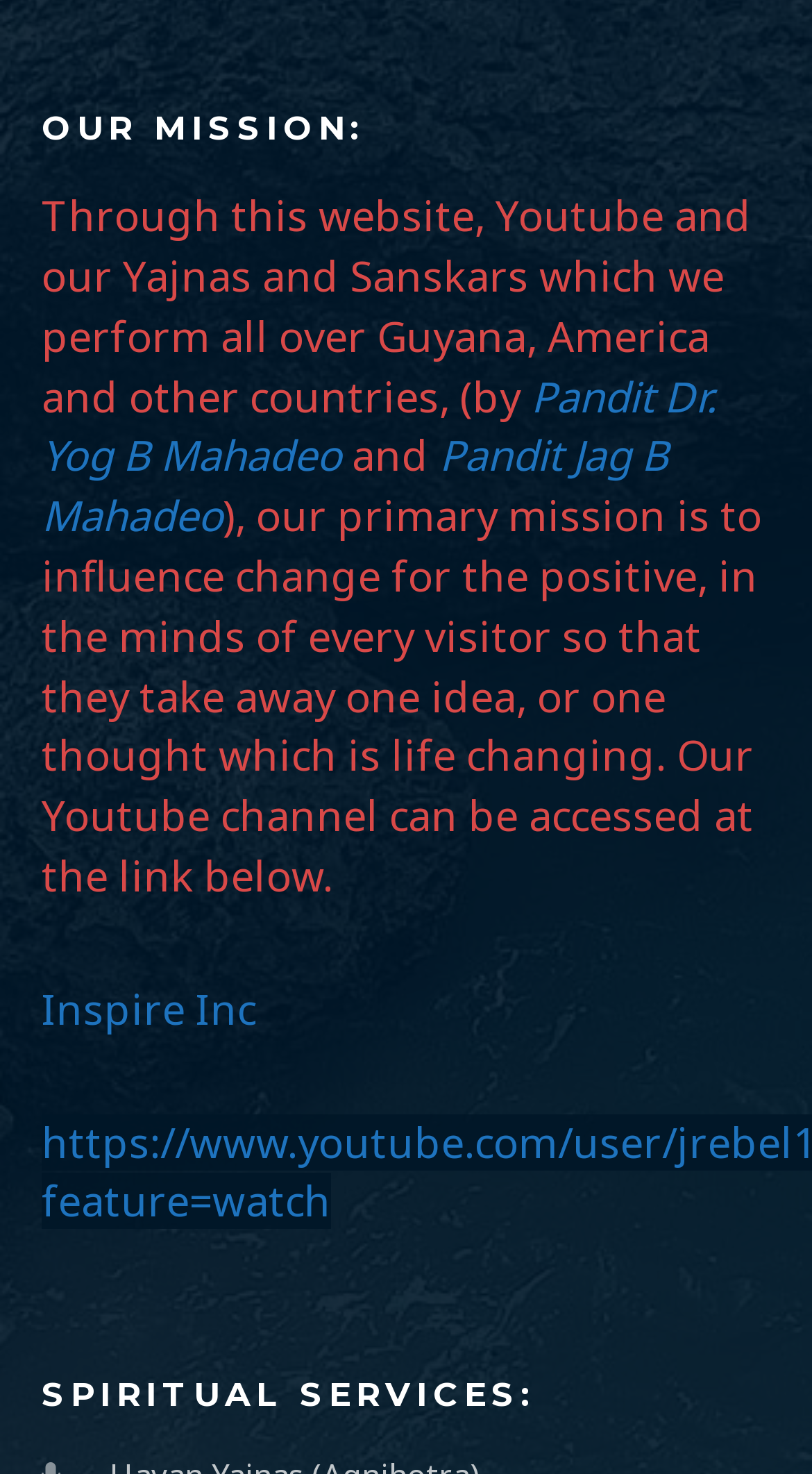Who are the individuals mentioned in the 'OUR MISSION:' section?
Please answer using one word or phrase, based on the screenshot.

Pandit Dr. Yog B Mahadeo and Pandit Jag B Mahadeo